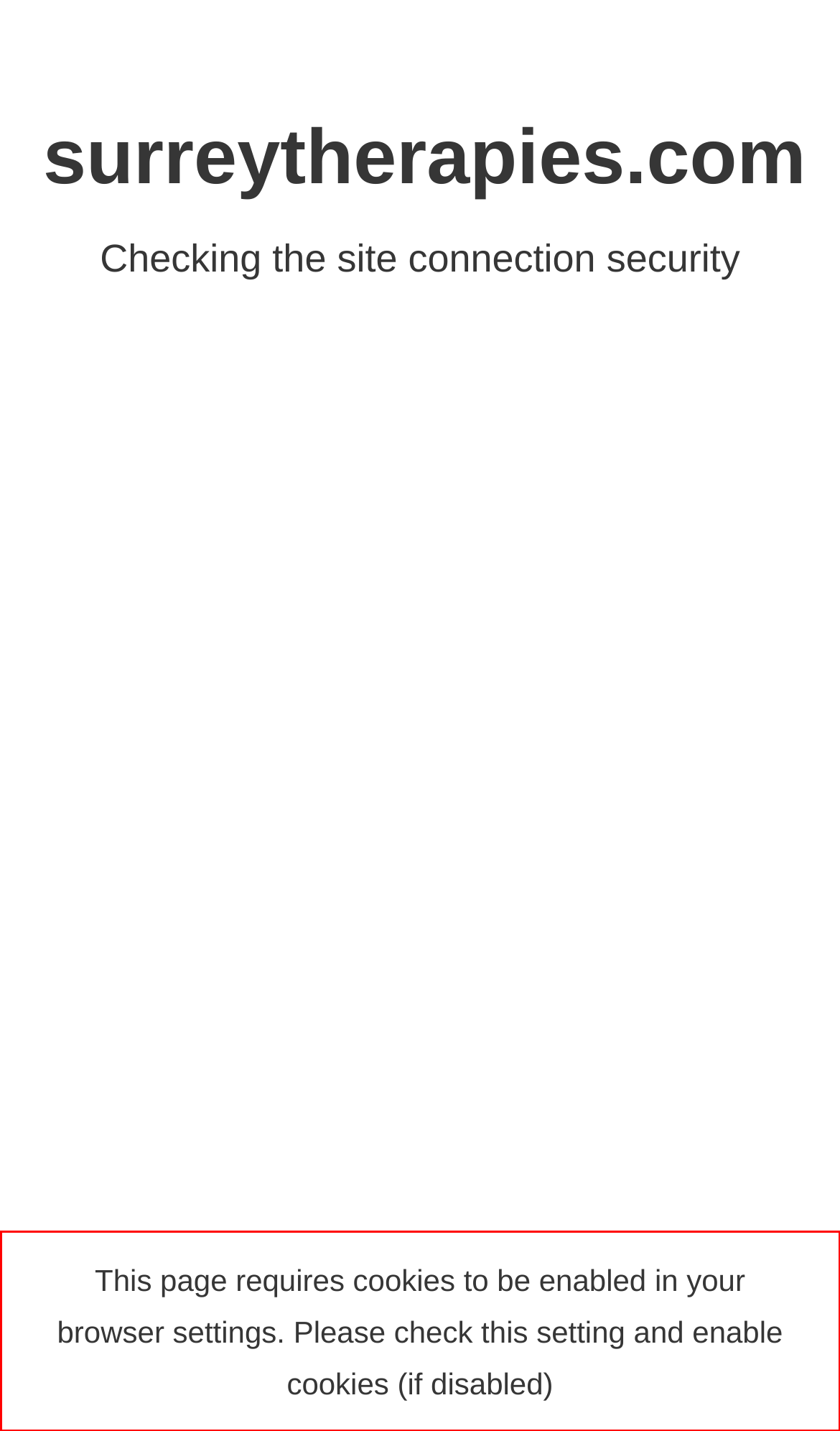Look at the provided screenshot of the webpage and perform OCR on the text within the red bounding box.

This page requires cookies to be enabled in your browser settings. Please check this setting and enable cookies (if disabled)